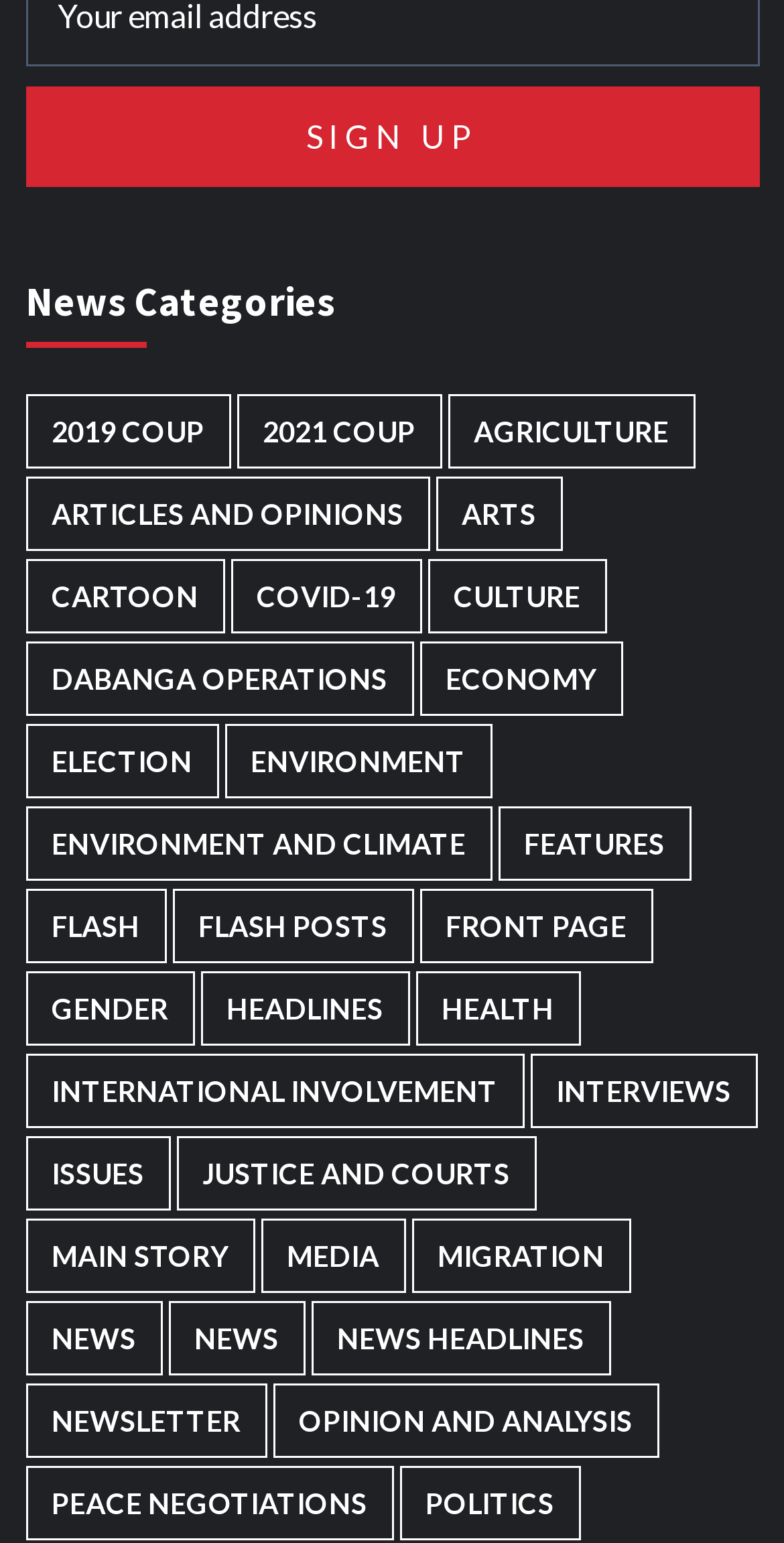What is the category that comes after 'Environment'?
Please provide a single word or phrase based on the screenshot.

Environment and Climate